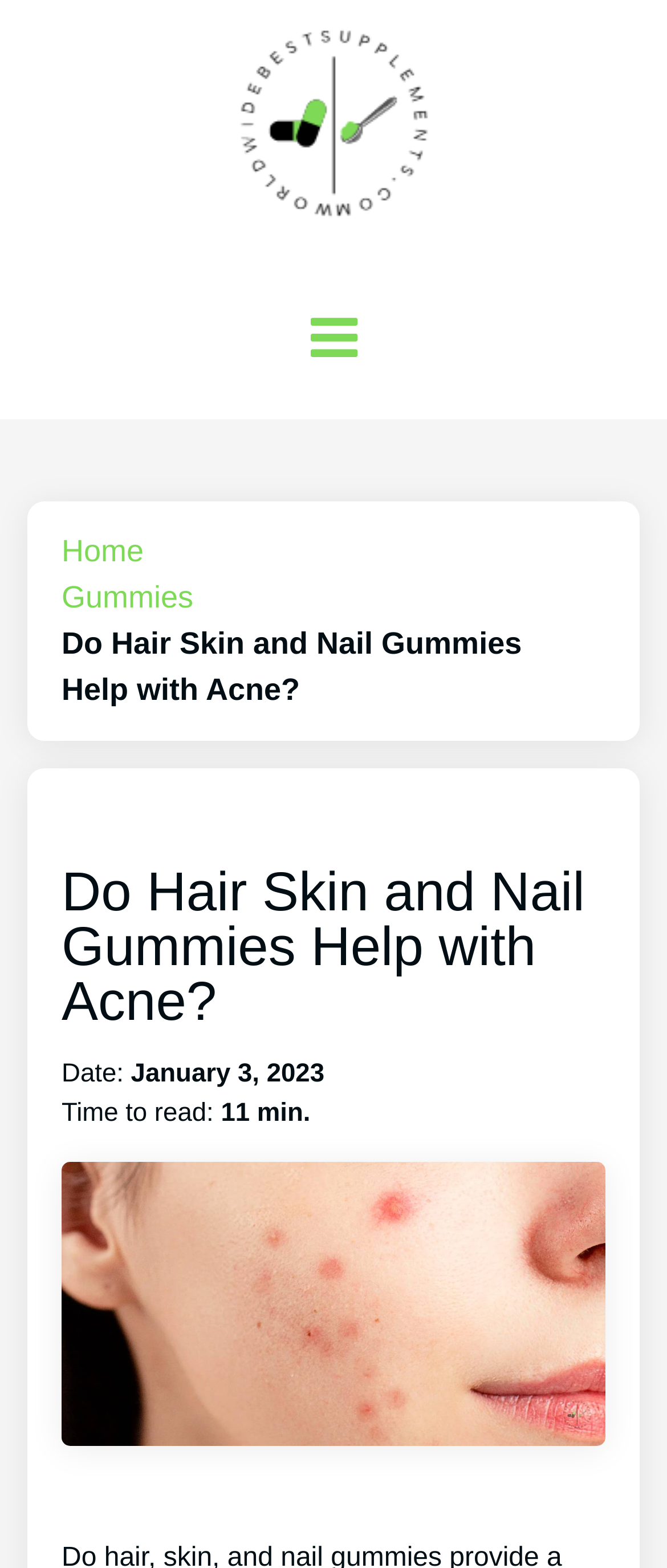Bounding box coordinates are specified in the format (top-left x, top-left y, bottom-right x, bottom-right y). All values are floating point numbers bounded between 0 and 1. Please provide the bounding box coordinate of the region this sentence describes: Gummies

[0.092, 0.37, 0.29, 0.392]